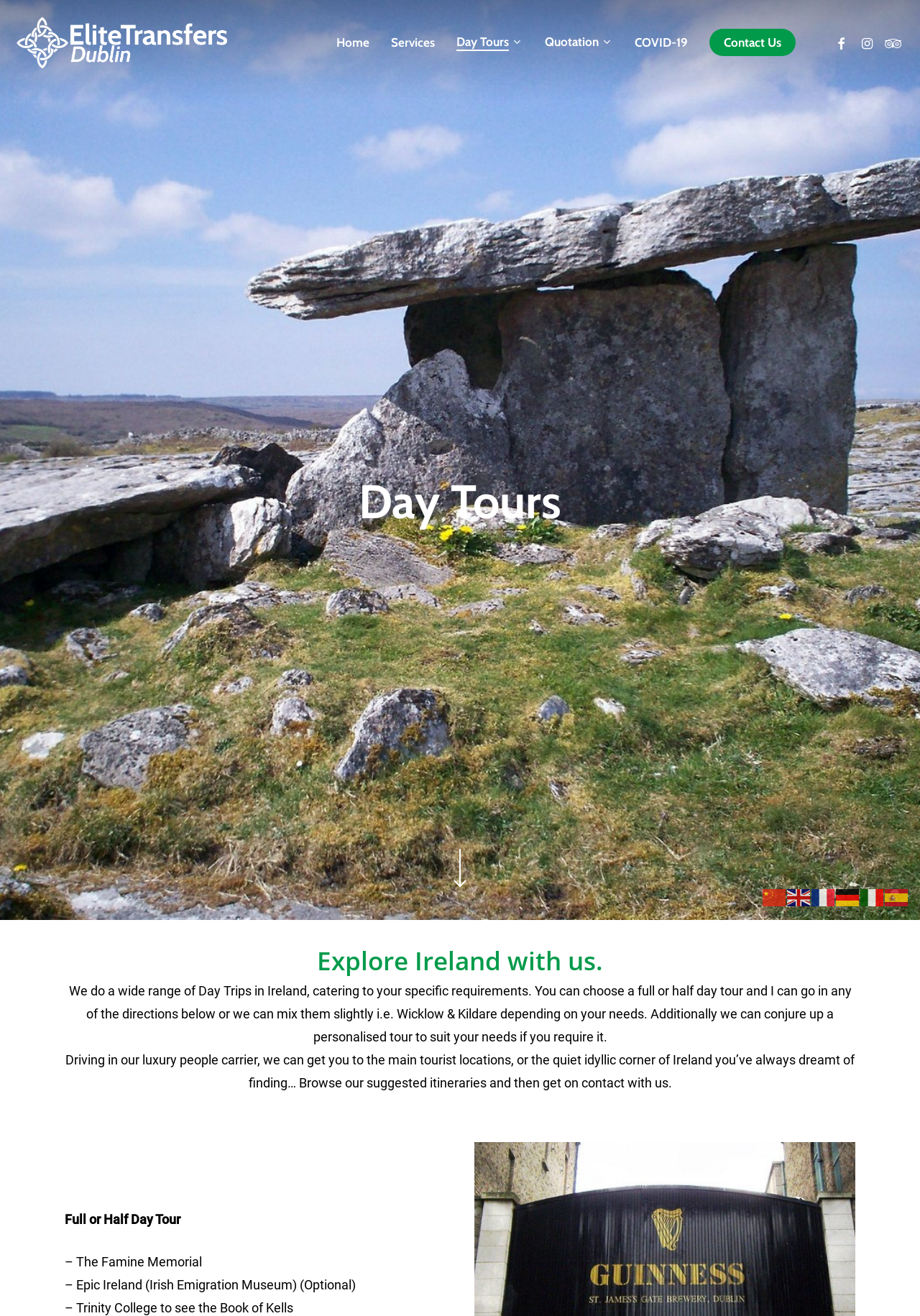Could you highlight the region that needs to be clicked to execute the instruction: "Choose the 'en' language"?

[0.855, 0.675, 0.882, 0.687]